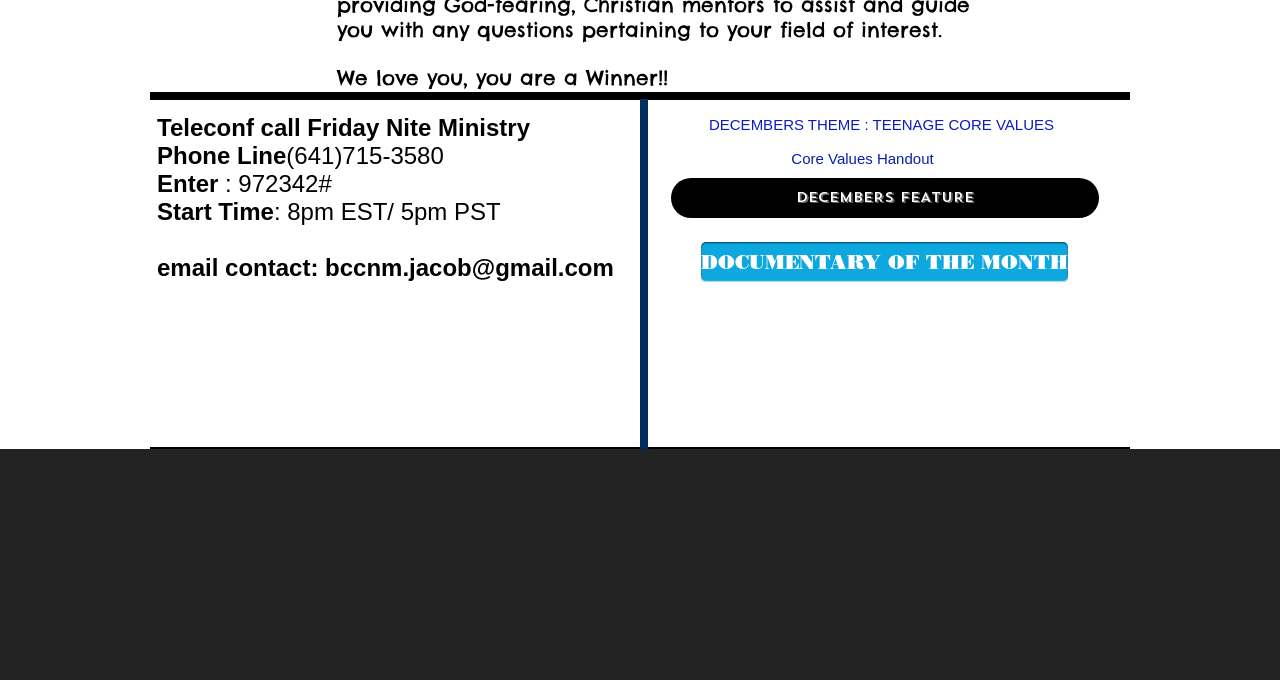Bounding box coordinates are given in the format (top-left x, top-left y, bottom-right x, bottom-right y). All values should be floating point numbers between 0 and 1. Provide the bounding box coordinate for the UI element described as: DECEMBERS FEATURE

[0.524, 0.262, 0.859, 0.321]